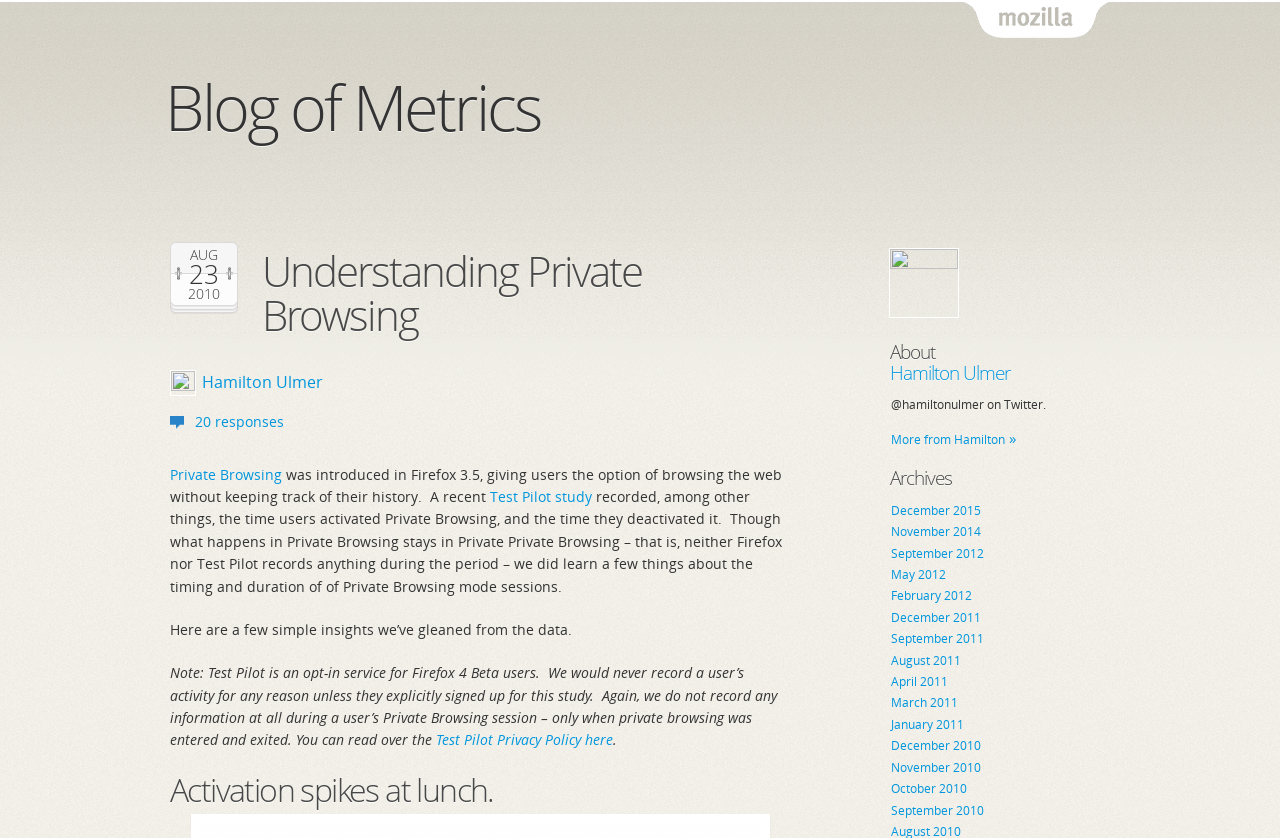From the details in the image, provide a thorough response to the question: What is the name of the blog?

I determined the answer by looking at the heading element with the text 'Blog of Metrics' at the top of the webpage, which suggests that it is the name of the blog.